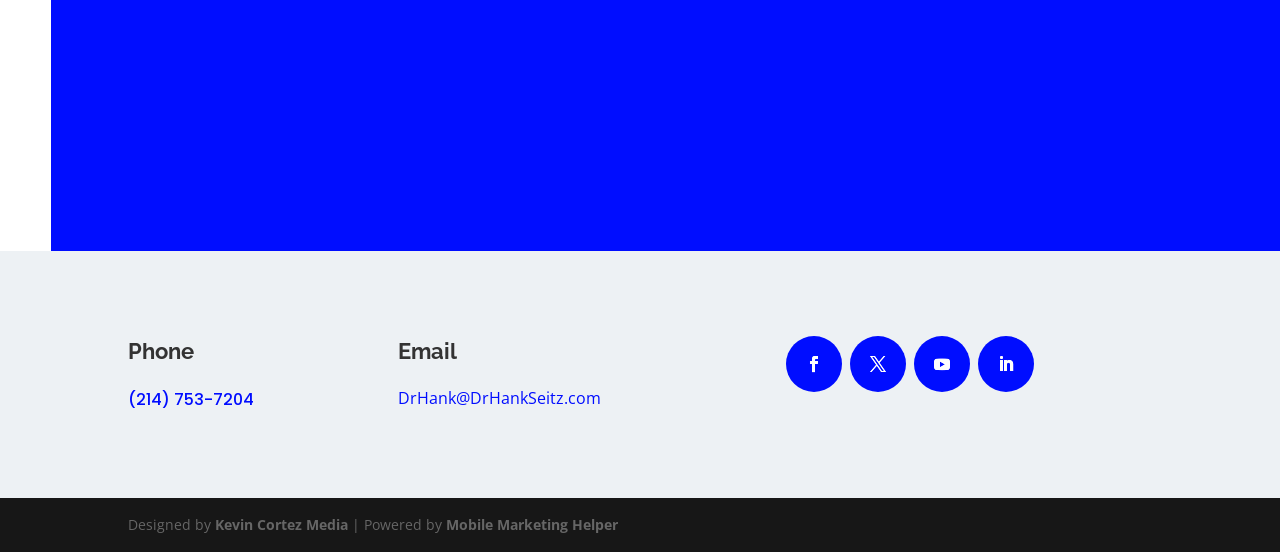Please find the bounding box coordinates of the section that needs to be clicked to achieve this instruction: "Call (214) 753-7204".

[0.1, 0.703, 0.198, 0.745]